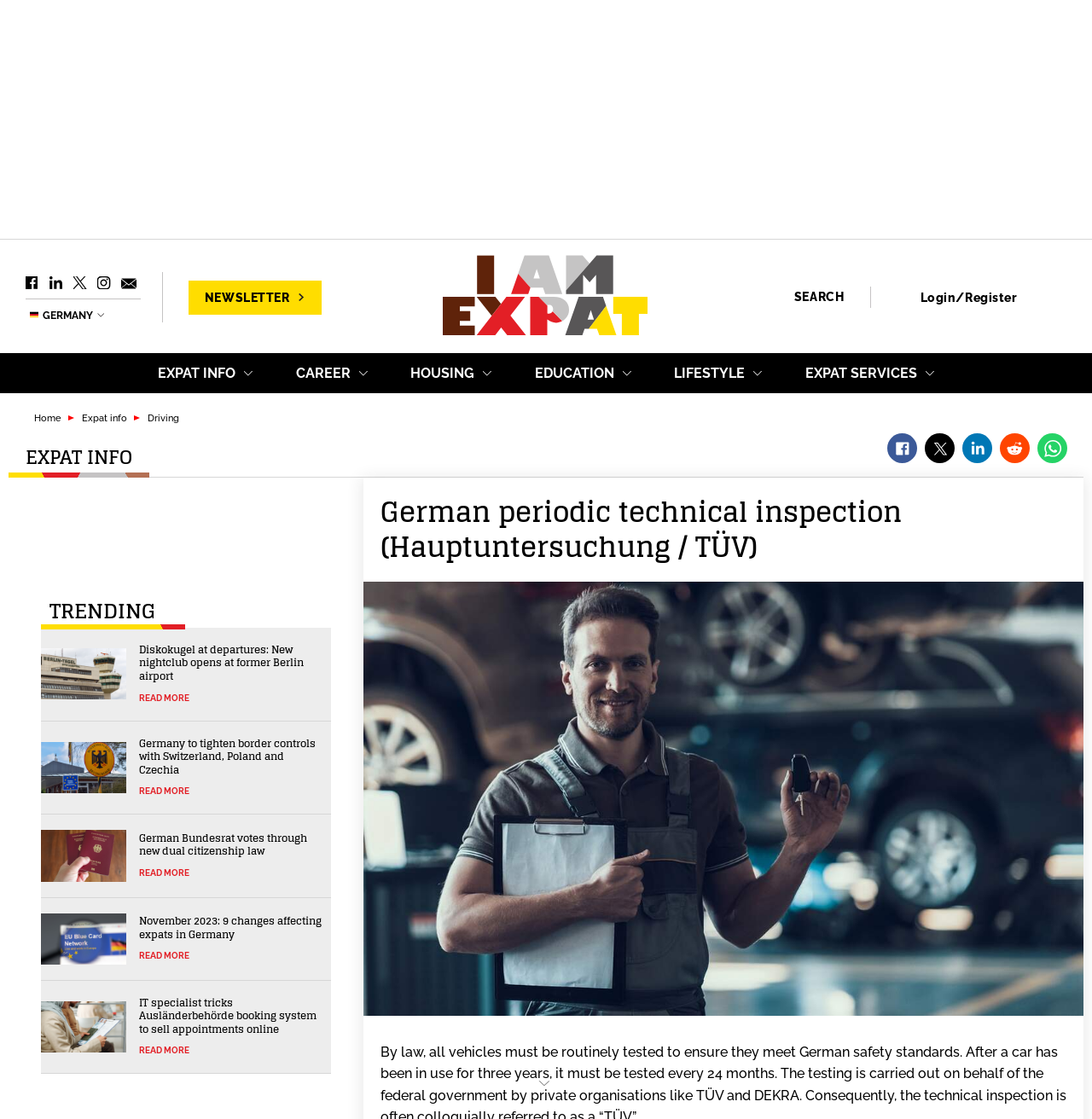Kindly determine the bounding box coordinates for the area that needs to be clicked to execute this instruction: "Login or register".

[0.843, 0.26, 0.932, 0.272]